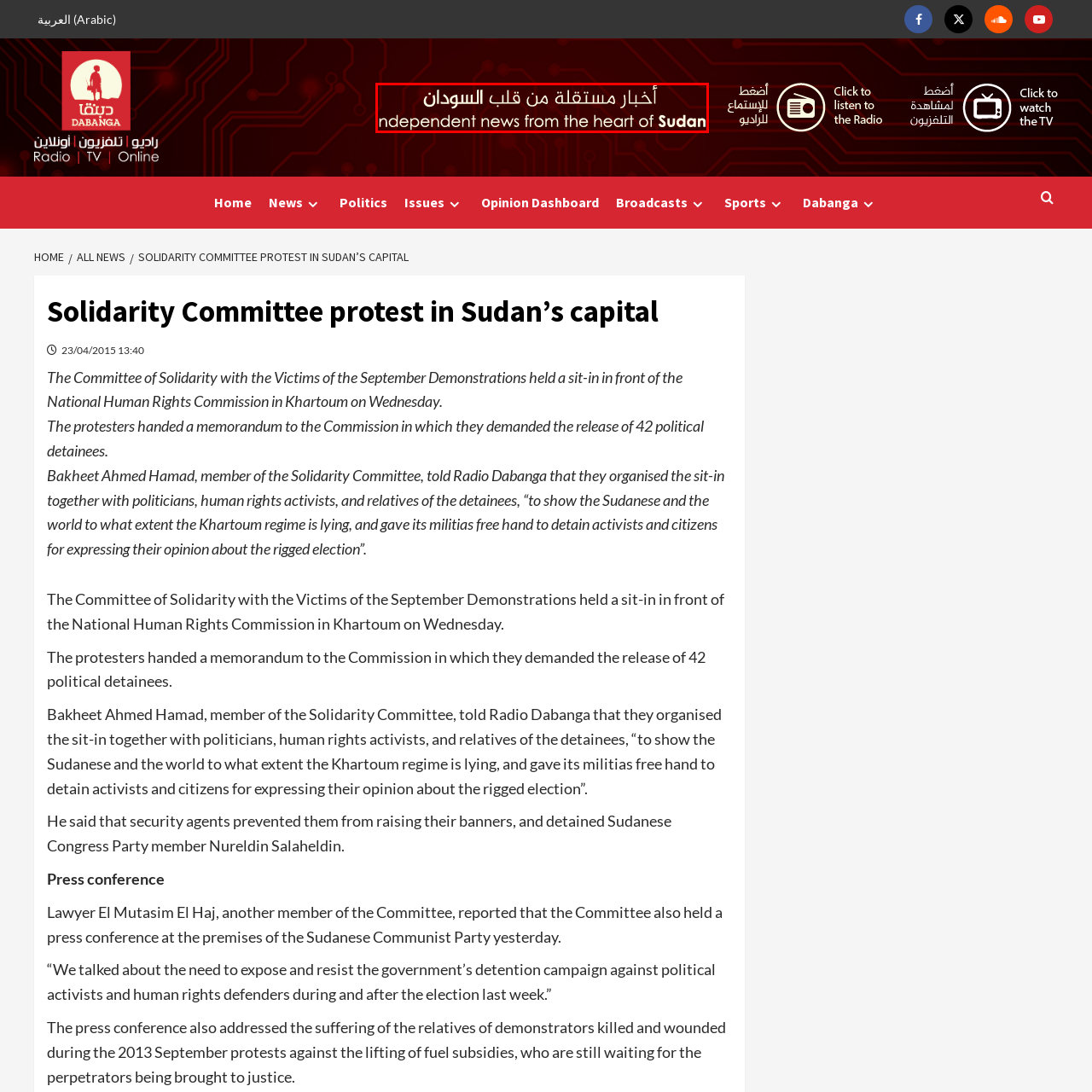Inspect the image surrounded by the red border and give a one-word or phrase answer to the question:
What is the focus of the media outlet?

Sudanese affairs